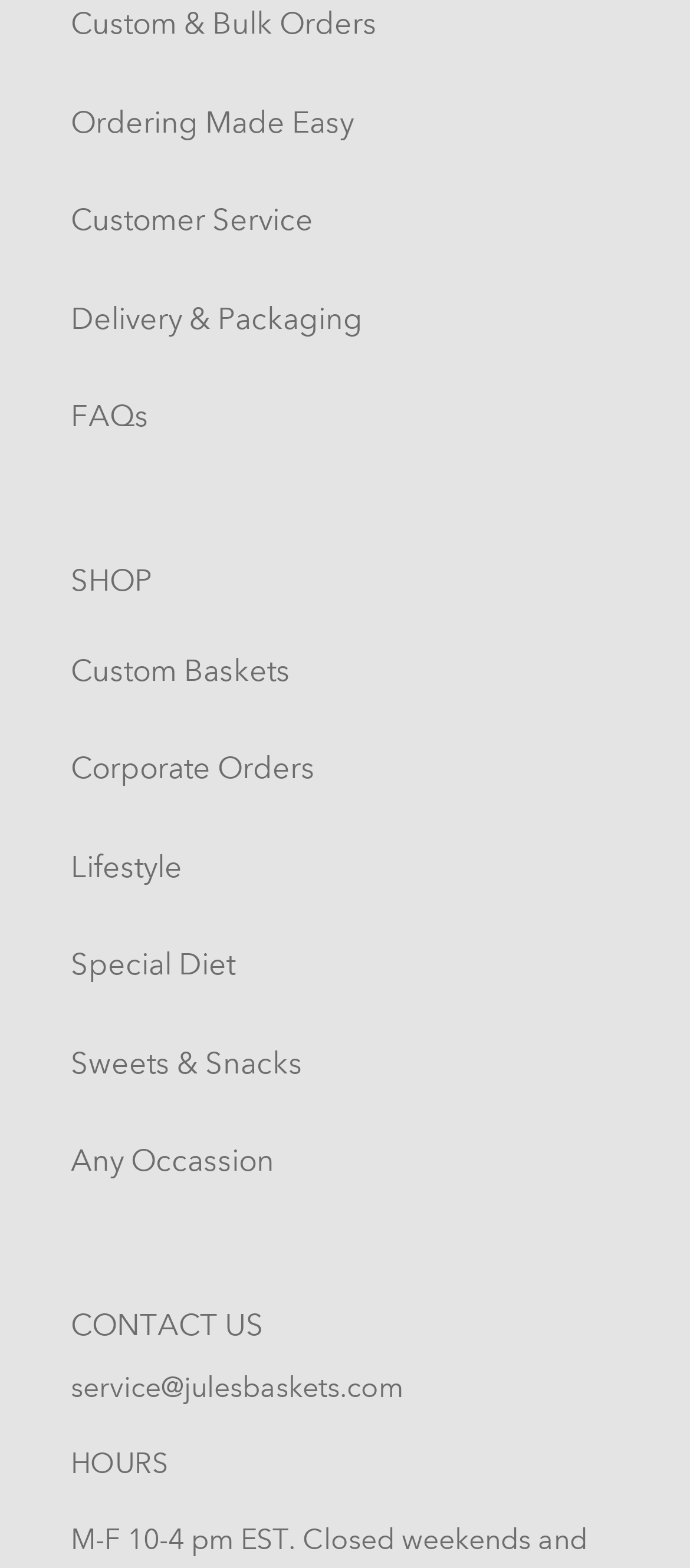Bounding box coordinates should be in the format (top-left x, top-left y, bottom-right x, bottom-right y) and all values should be floating point numbers between 0 and 1. Determine the bounding box coordinate for the UI element described as: Any Occassion

[0.103, 0.729, 0.397, 0.752]